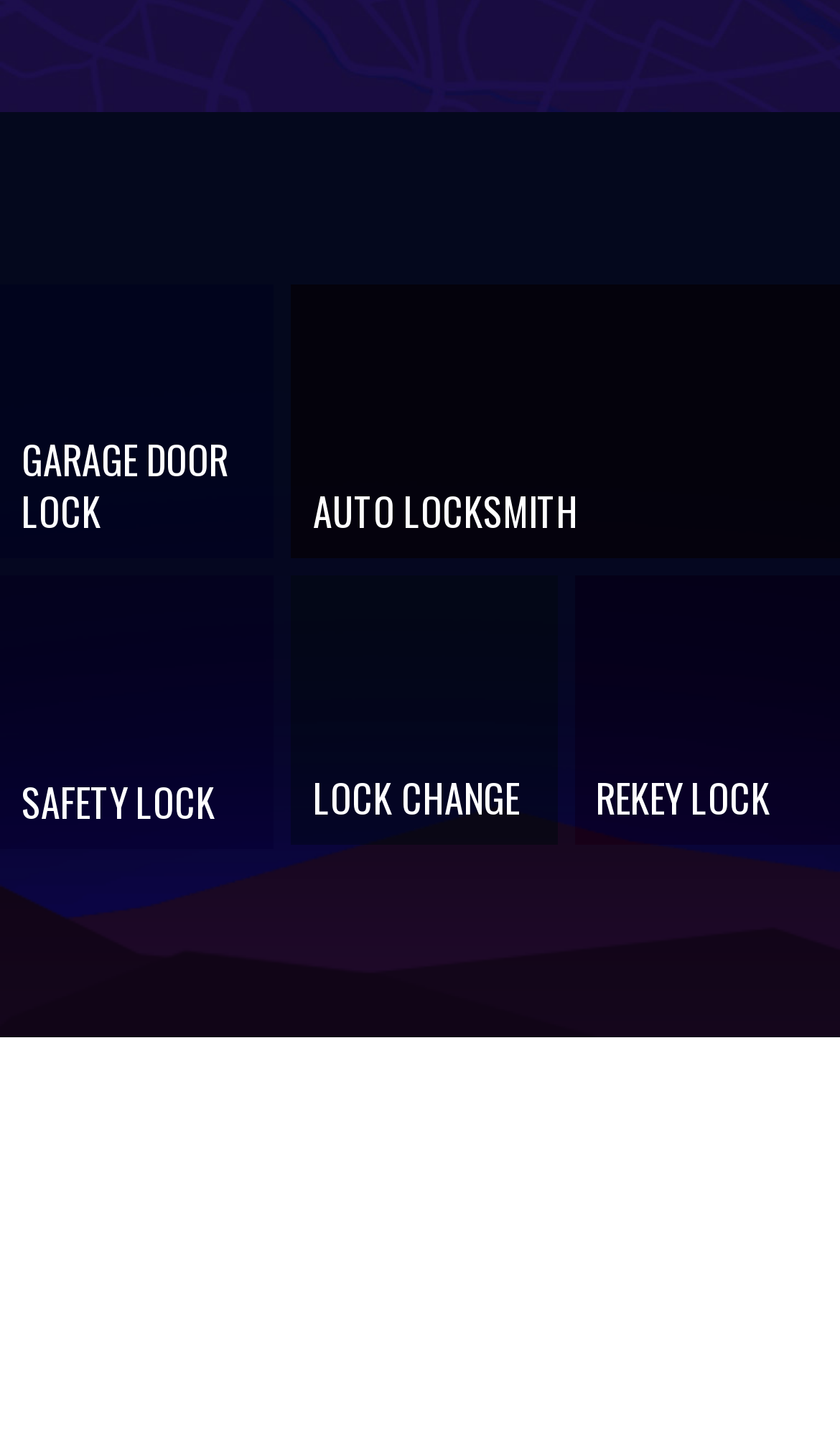Based on the element description: "SAFETY LOCK", identify the bounding box coordinates for this UI element. The coordinates must be four float numbers between 0 and 1, listed as [left, top, right, bottom].

[0.0, 0.398, 0.326, 0.588]